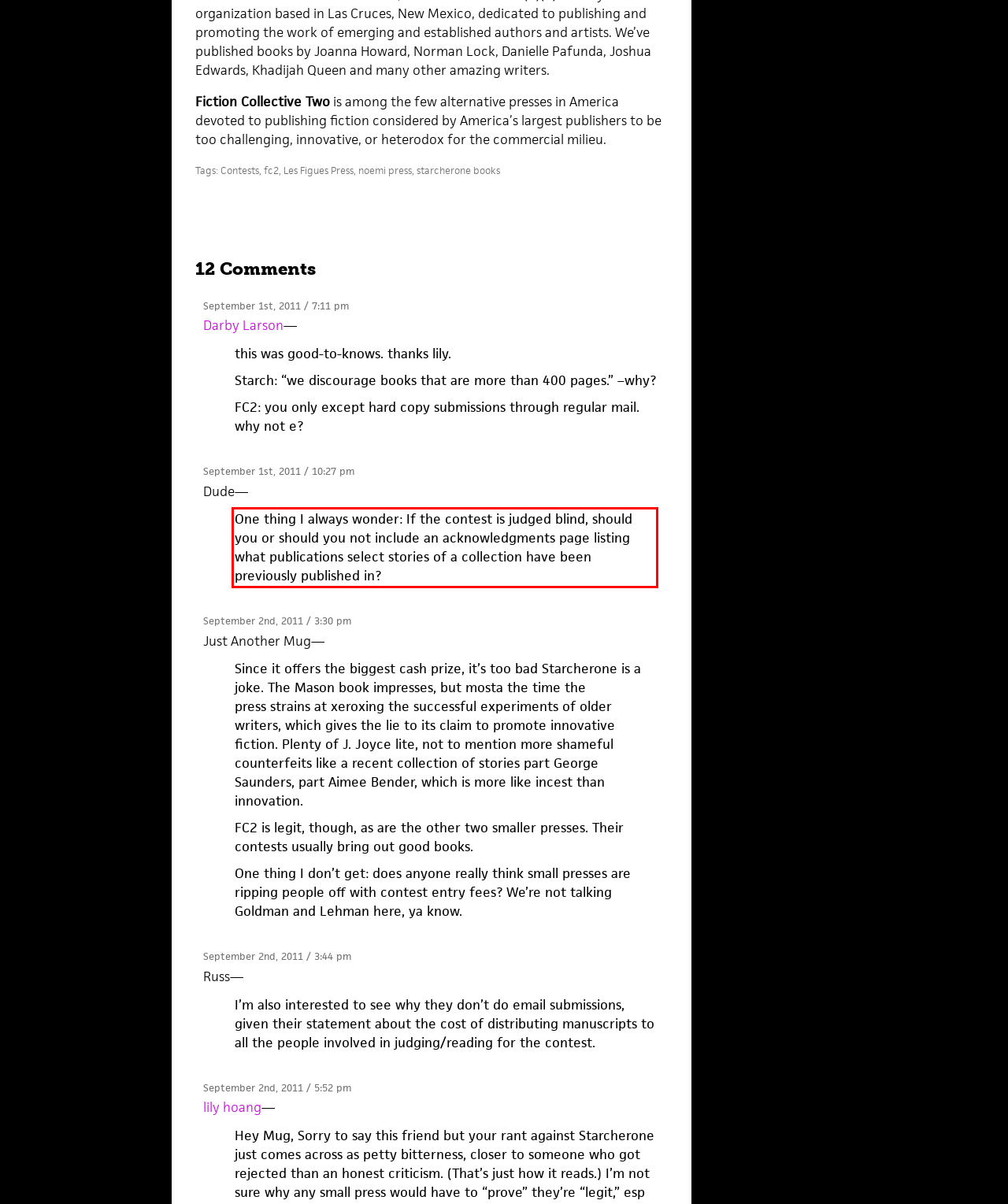You are provided with a screenshot of a webpage that includes a red bounding box. Extract and generate the text content found within the red bounding box.

One thing I always wonder: If the contest is judged blind, should you or should you not include an acknowledgments page listing what publications select stories of a collection have been previously published in?